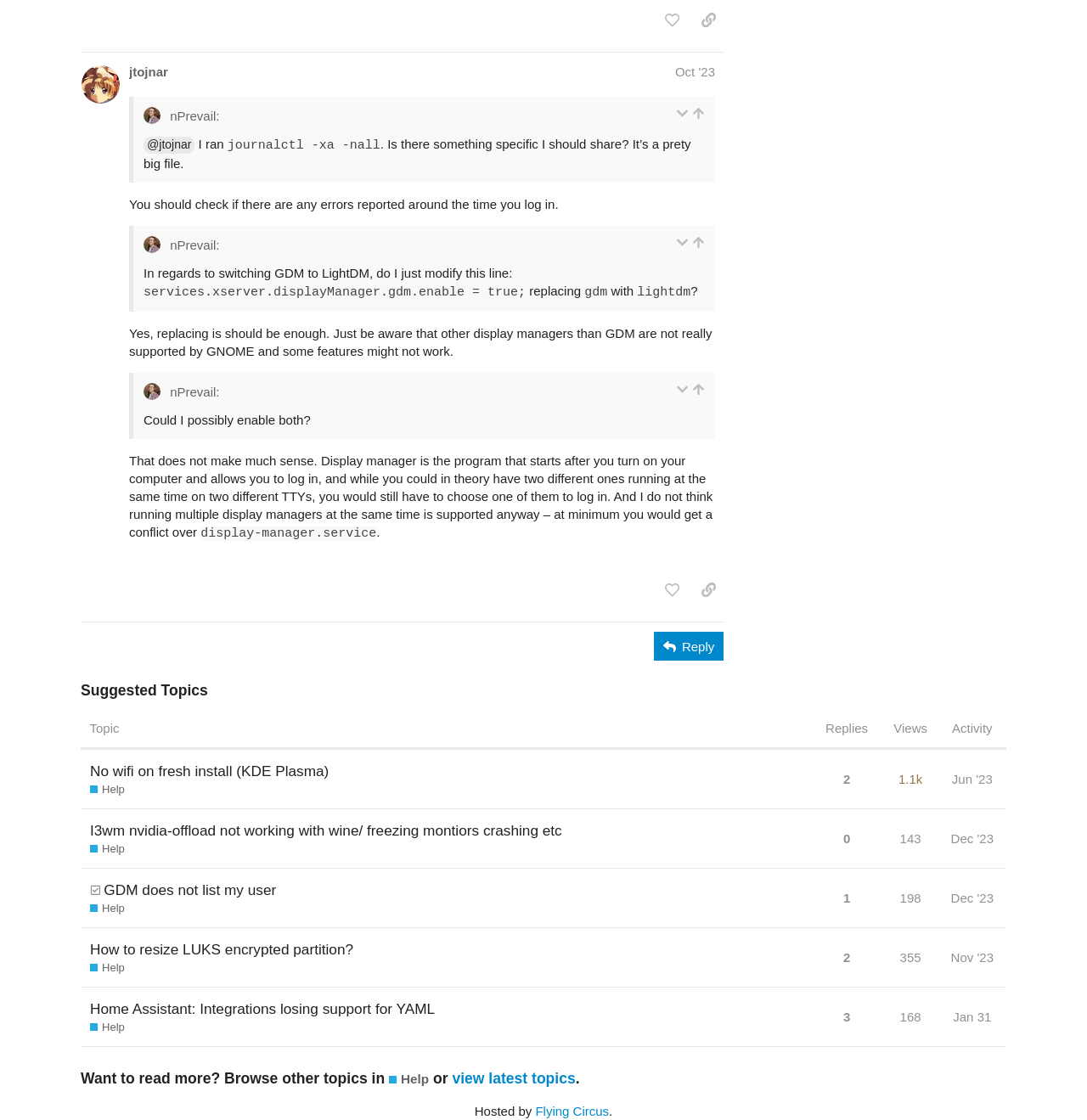What is the date of the post?
Refer to the screenshot and respond with a concise word or phrase.

Oct 28, 2023